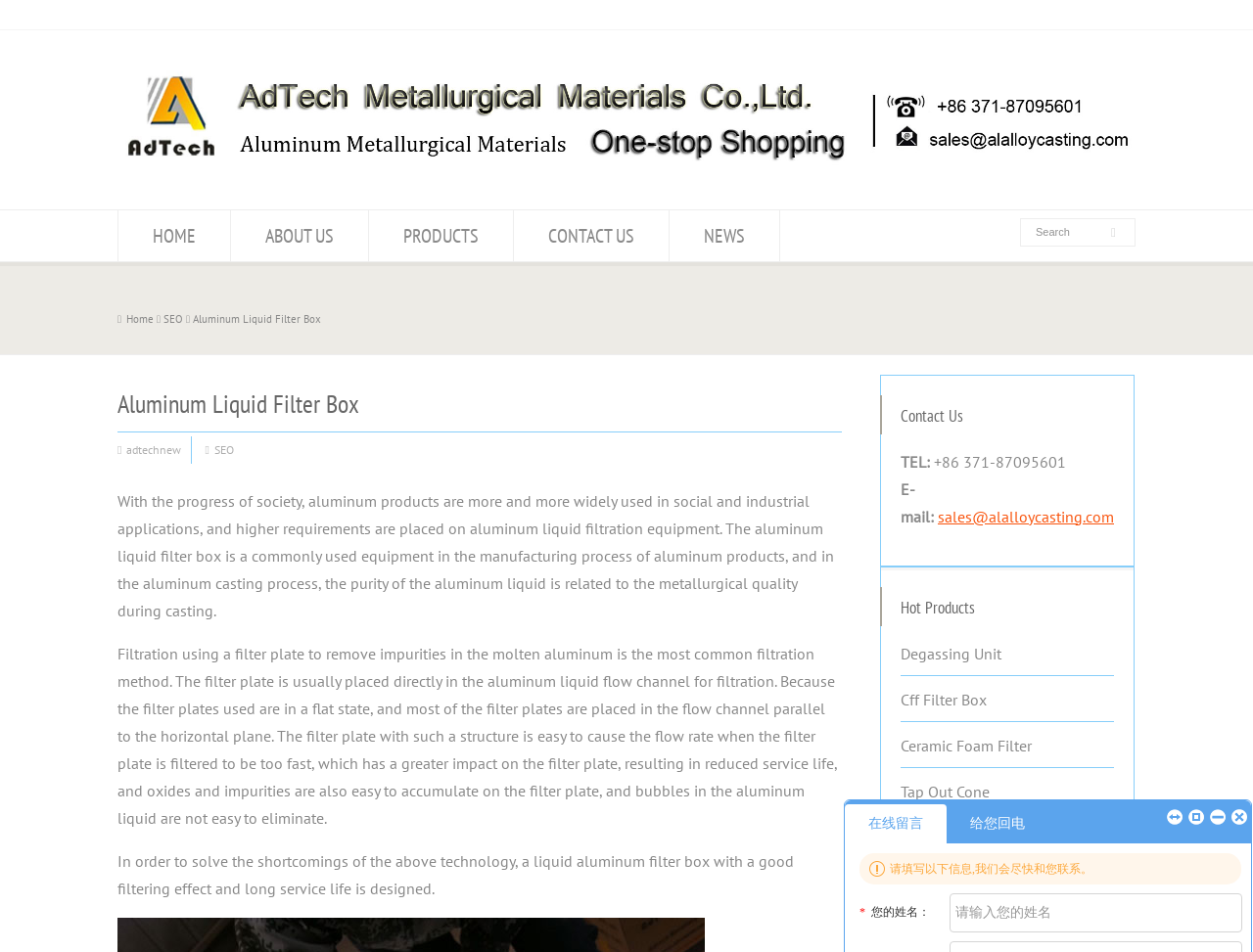Find and provide the bounding box coordinates for the UI element described with: "Degassing Unit".

[0.719, 0.674, 0.799, 0.709]